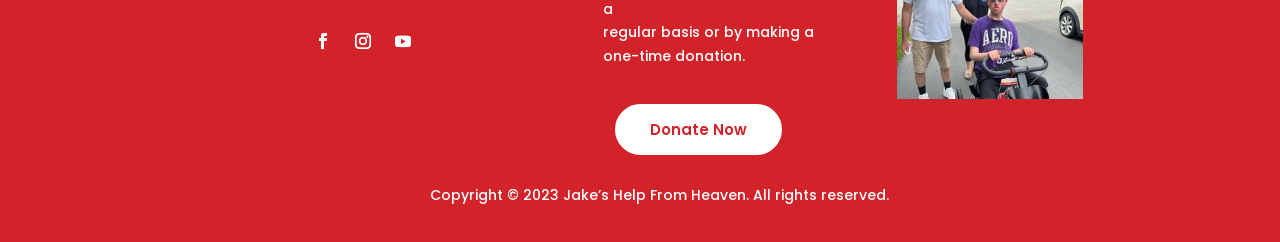Please provide the bounding box coordinates for the UI element as described: "Donate Now". The coordinates must be four floats between 0 and 1, represented as [left, top, right, bottom].

[0.478, 0.417, 0.613, 0.653]